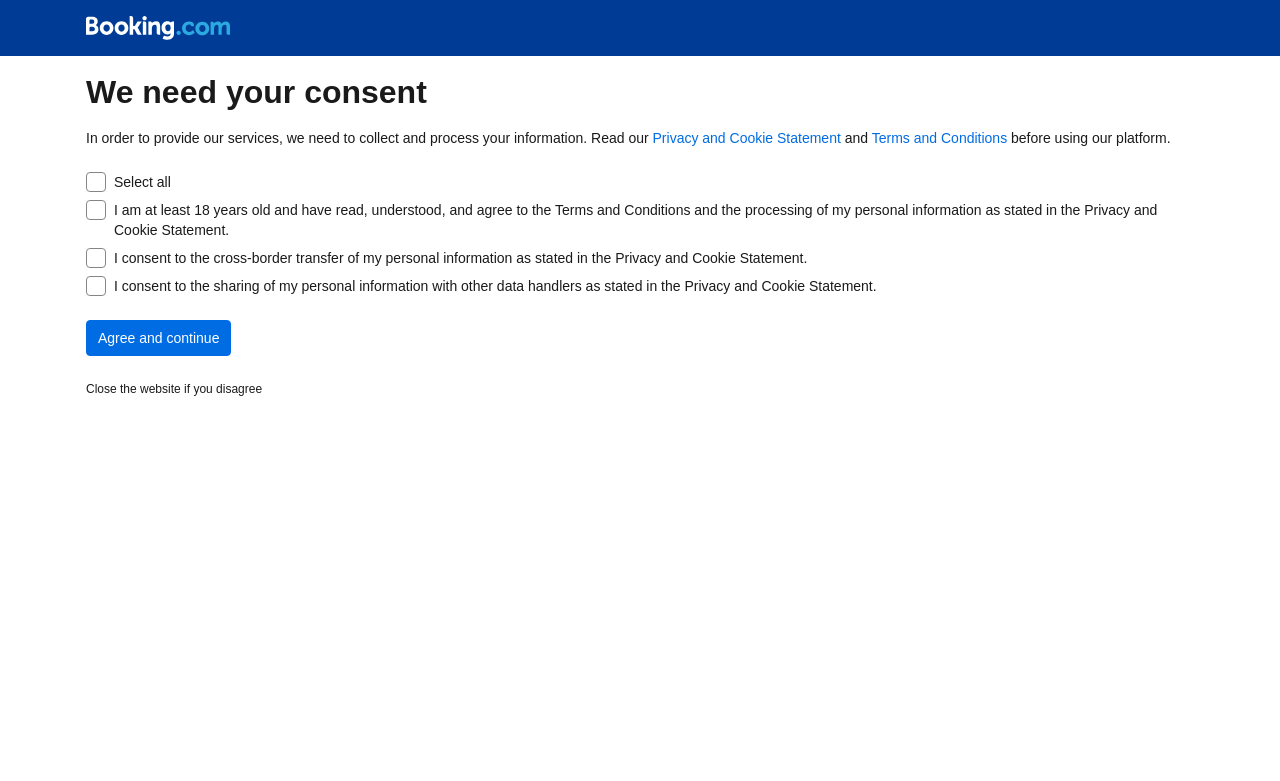Extract the bounding box coordinates of the UI element described: "Agree and continue". Provide the coordinates in the format [left, top, right, bottom] with values ranging from 0 to 1.

[0.067, 0.41, 0.181, 0.456]